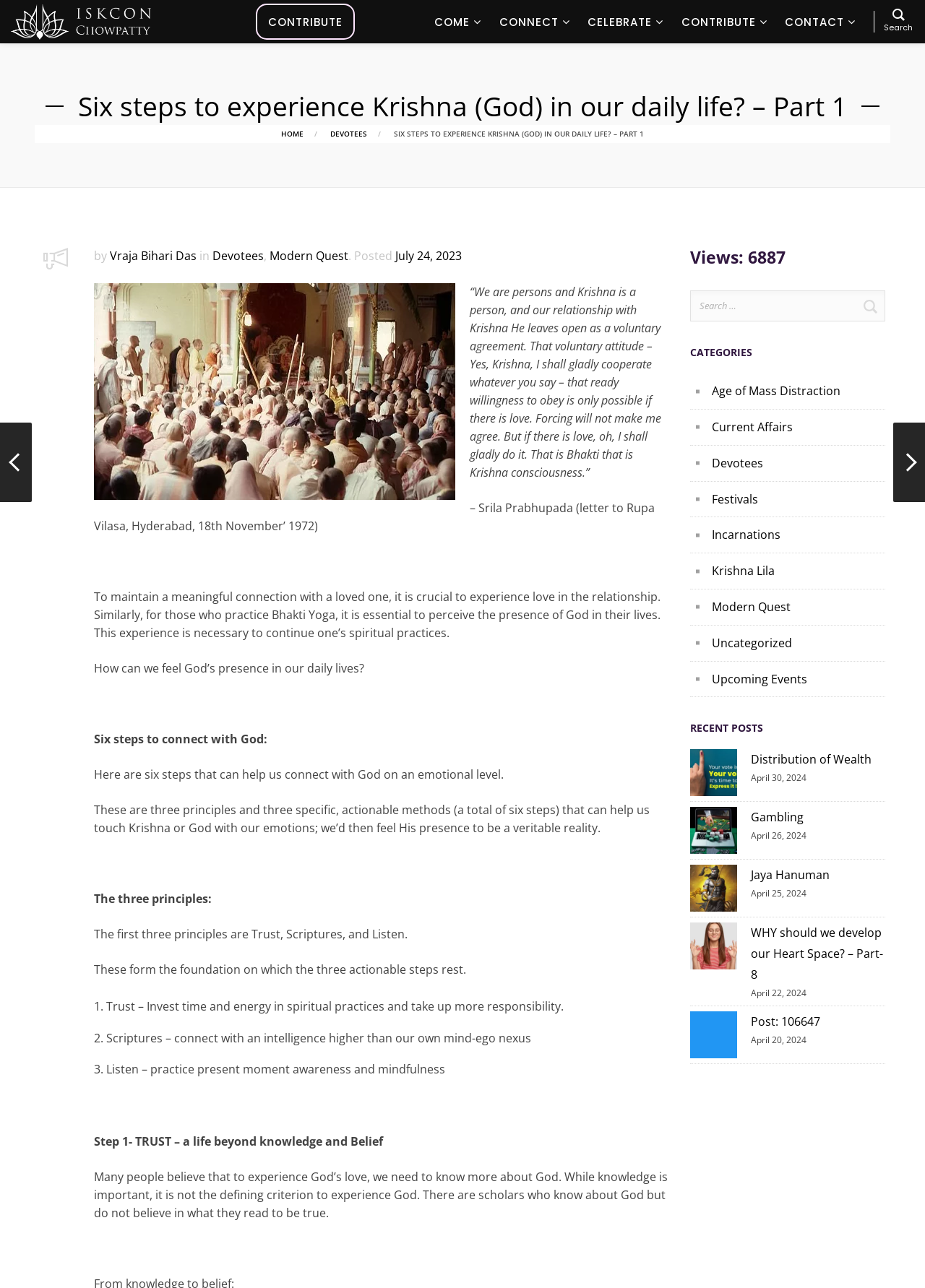Can you find the bounding box coordinates for the element that needs to be clicked to execute this instruction: "View the post Distribution of Wealth"? The coordinates should be given as four float numbers between 0 and 1, i.e., [left, top, right, bottom].

[0.812, 0.582, 0.957, 0.598]